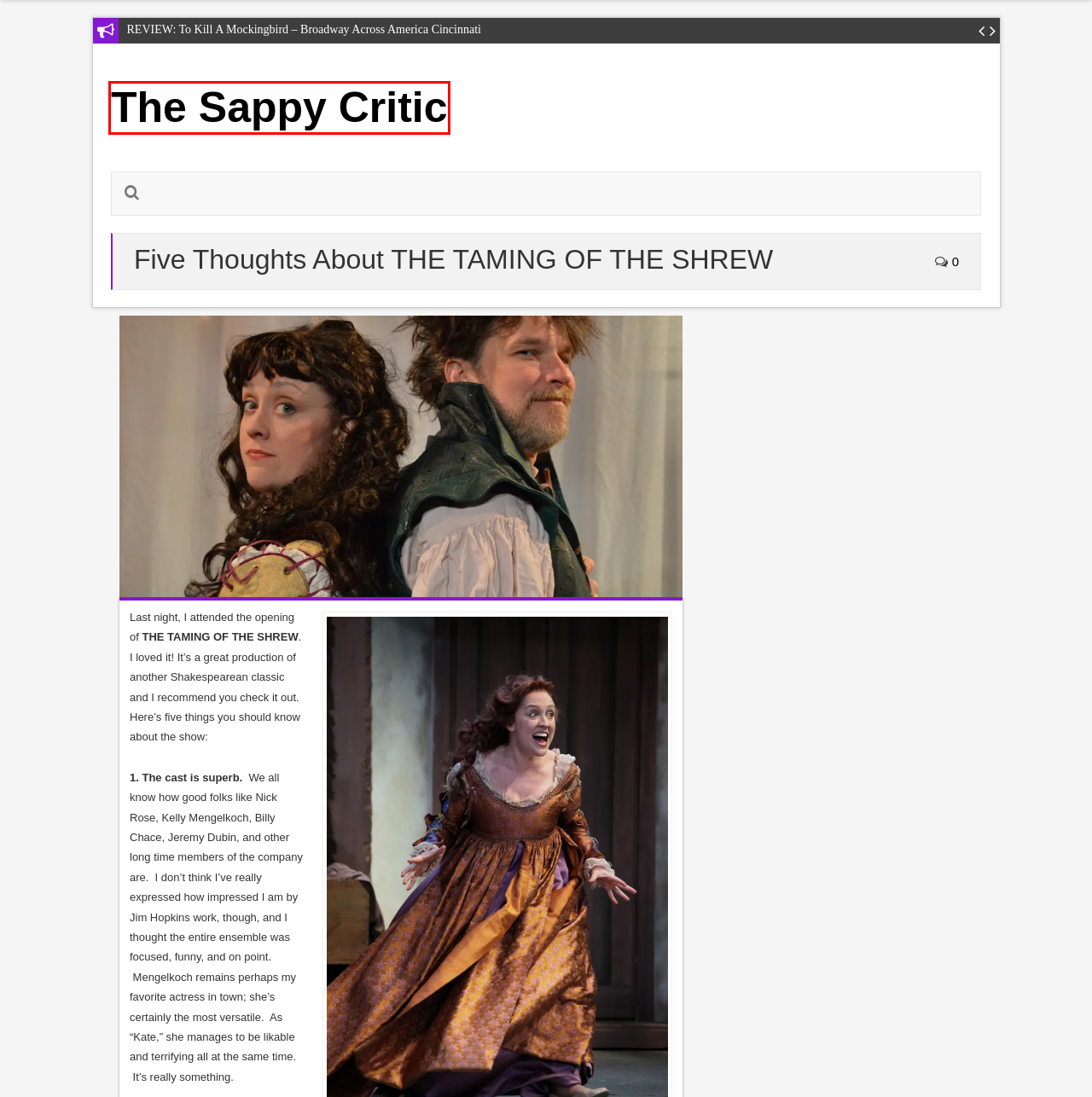You have a screenshot of a webpage with a red bounding box around an element. Identify the webpage description that best fits the new page that appears after clicking the selected element in the red bounding box. Here are the candidates:
A. REVIEW: The Comedy of Errors – The Sappy Critic
B. REVIEW: Emma – The Sappy Critic
C. The Sappy Critic – Promoting, Critiquing, and Loving Cincinnati Theatre
D. REVIEW: To Kill A Mockingbird – Broadway Across America Cincinnati – The Sappy Critic
E. kelly mengelkoch – The Sappy Critic
F. REVIEW: Fortune – The Sappy Critic
G. taming of the shrew – The Sappy Critic
H. REVIEW: Little Women – The Sappy Critic

C